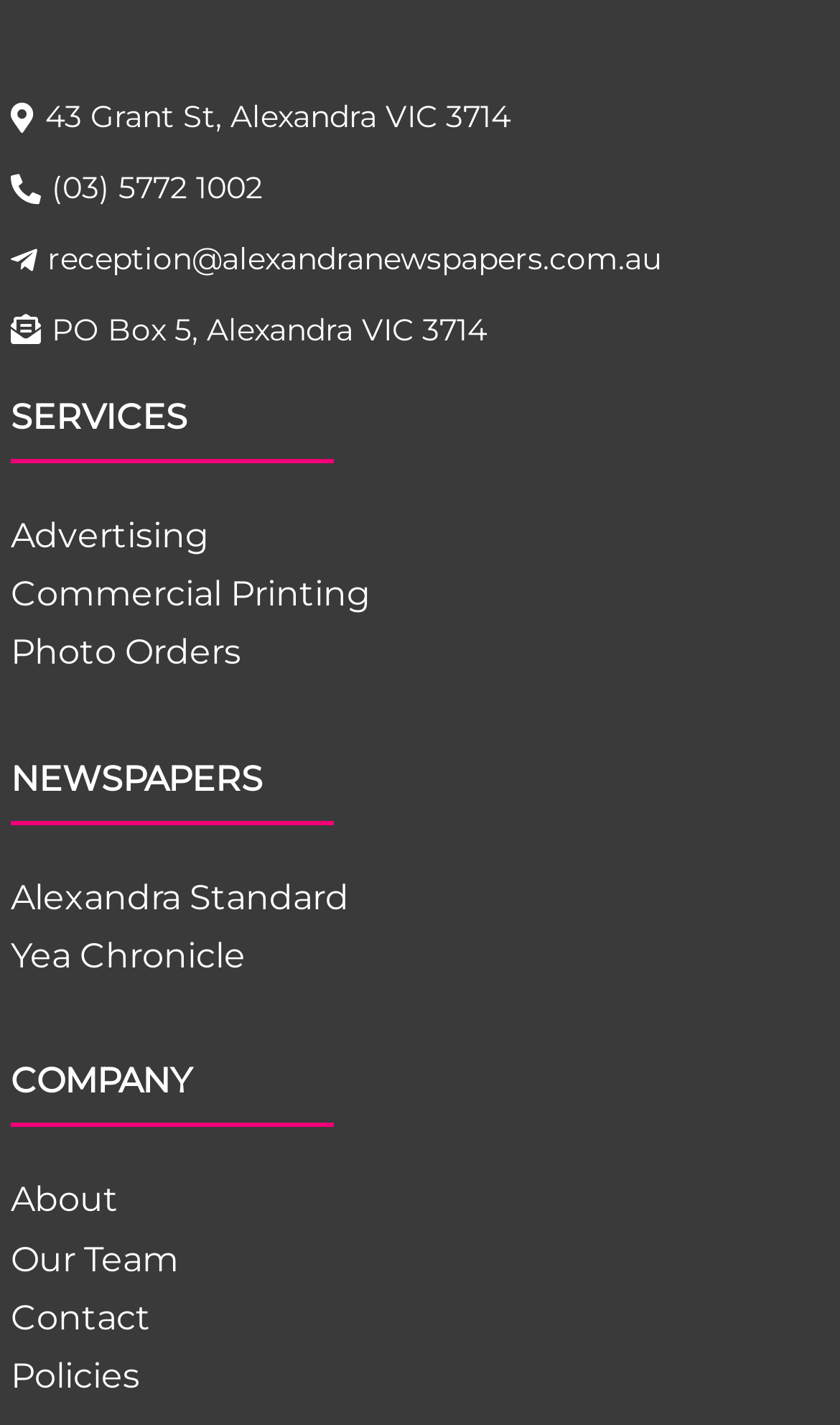From the webpage screenshot, predict the bounding box of the UI element that matches this description: "Policies".

[0.013, 0.951, 0.167, 0.98]